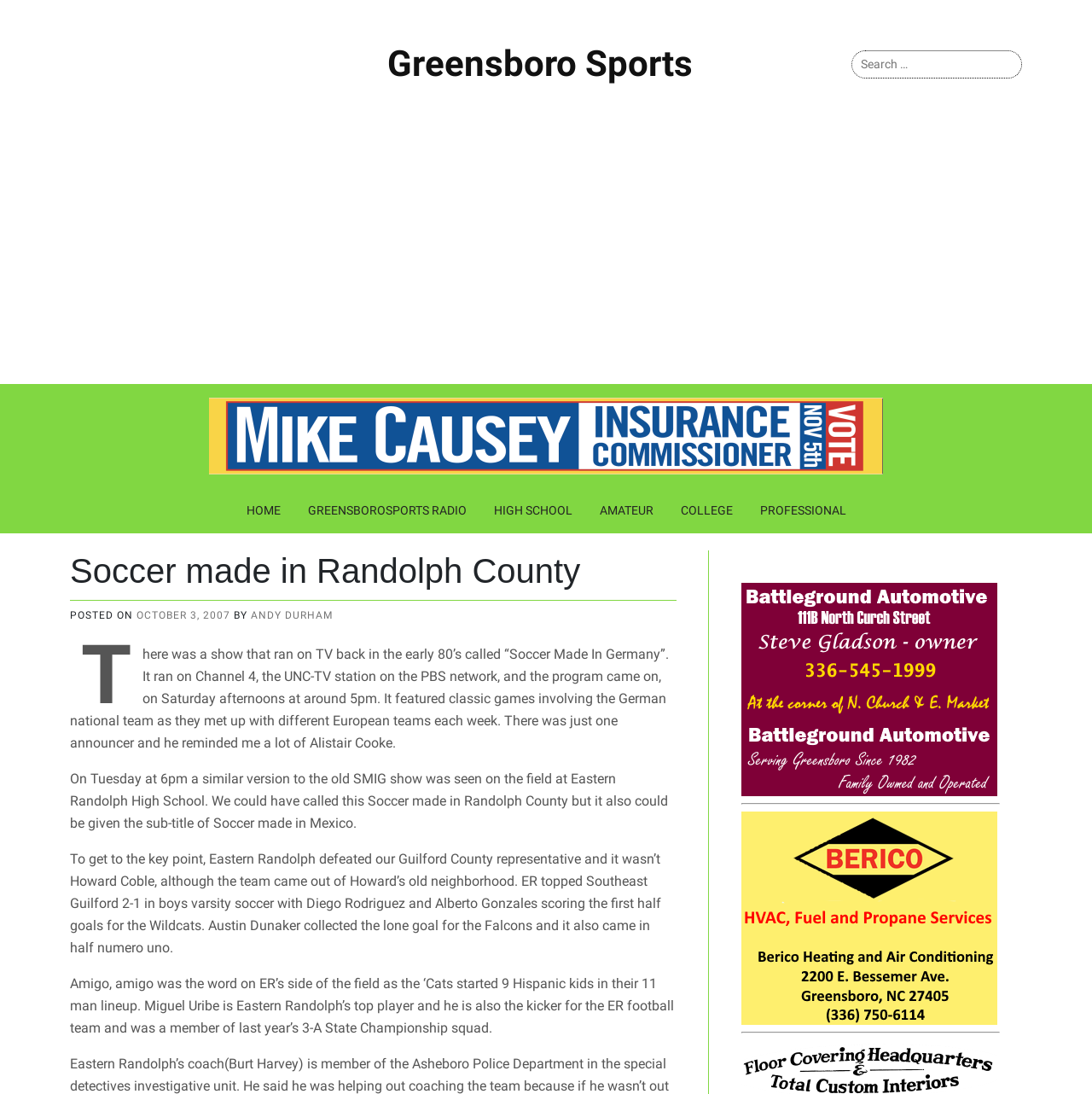Please determine the bounding box coordinates of the section I need to click to accomplish this instruction: "Search for something".

[0.78, 0.046, 0.936, 0.072]